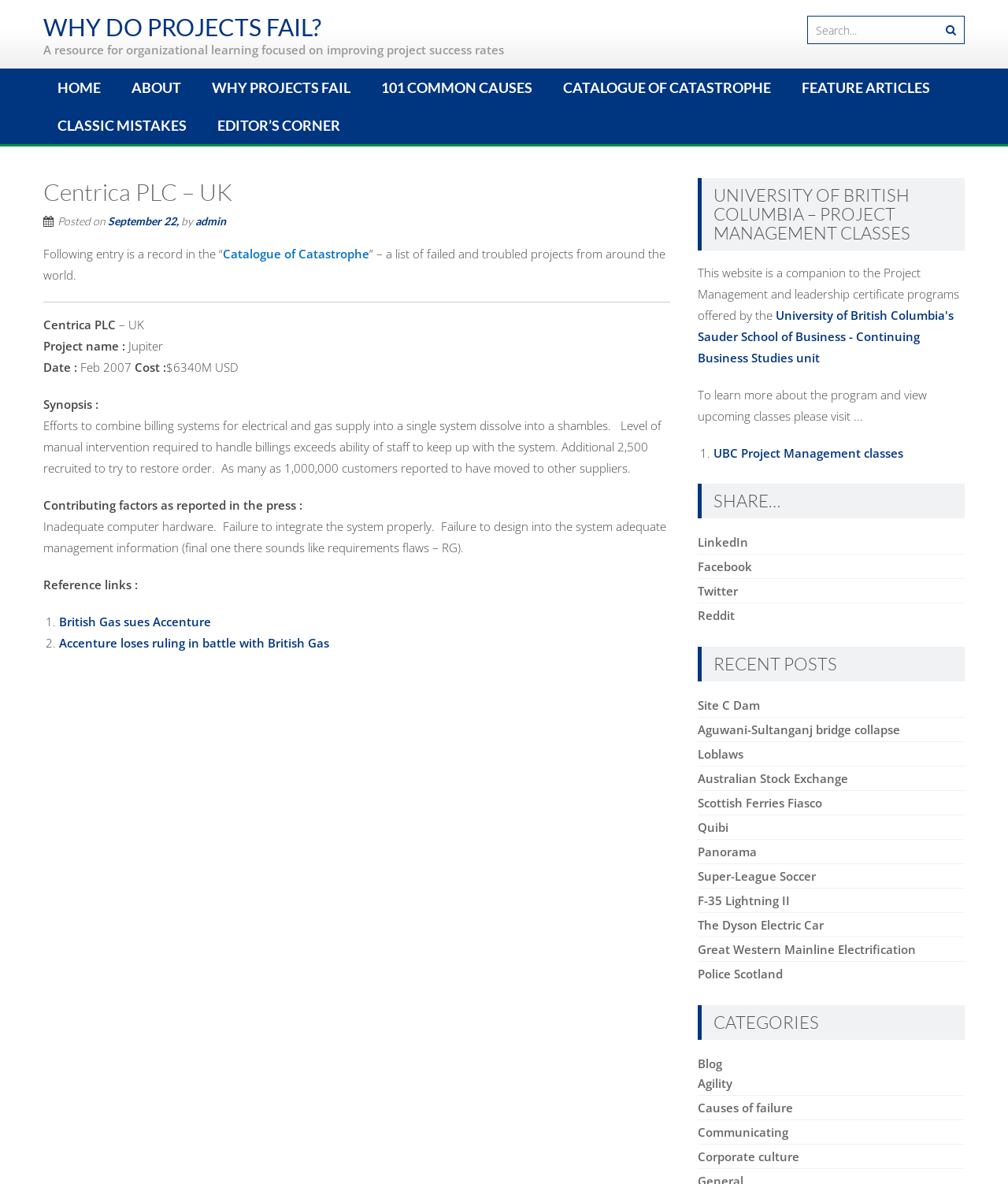What is the bounding box coordinate of the search bar?
Refer to the screenshot and answer in one word or phrase.

[0.801, 0.013, 0.957, 0.037]